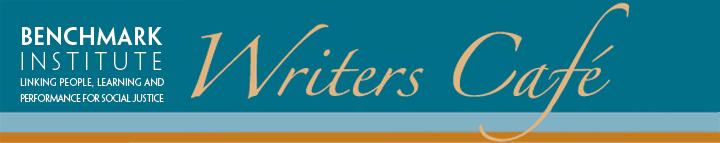Detail every significant feature and component of the image.

The image features a header for the "Writers Café," a section of the Benchmark Institute. It is presented against a calming teal background, which complements the elegant typography used for the text. The bold "BENCHMARK INSTITUTE" is prominently displayed on the left, showcasing the institute's commitment to linking people, learning, and performance with a focus on social justice. The "Writers Café" title is styled in a flowing, cursive font, inviting readers into a creative space dedicated to enhancing writing skills and resources. This visual representation not only conveys professionalism but also emphasizes an inclusive and supportive writing community.